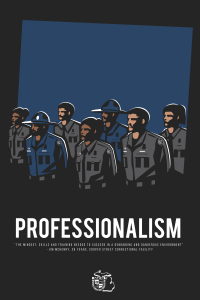Create an exhaustive description of the image.

The image titled "Professionalism" features a stylized depiction of six correctional officers standing in uniform, emphasizing the theme of professionalism within their roles. The officers, depicted with determined expressions, highlight the courage and dedication necessary in a challenging environment. The prominent text "PROFESSIONALISM" appears boldly at the bottom, underscoring the focus of a campaign aimed at enhancing the perception and reality of corrections work. Accompanying the visual is a quote: "The modest, ideal, and traits needed to succeed in a demanding and sometimes dangerous environment." This artistic representation aligns with the Move Forward Campaign initiated by the Michigan Corrections Organization, showcasing their commitment to valuing and promoting the professionalism of corrections officers who serve their communities diligently.